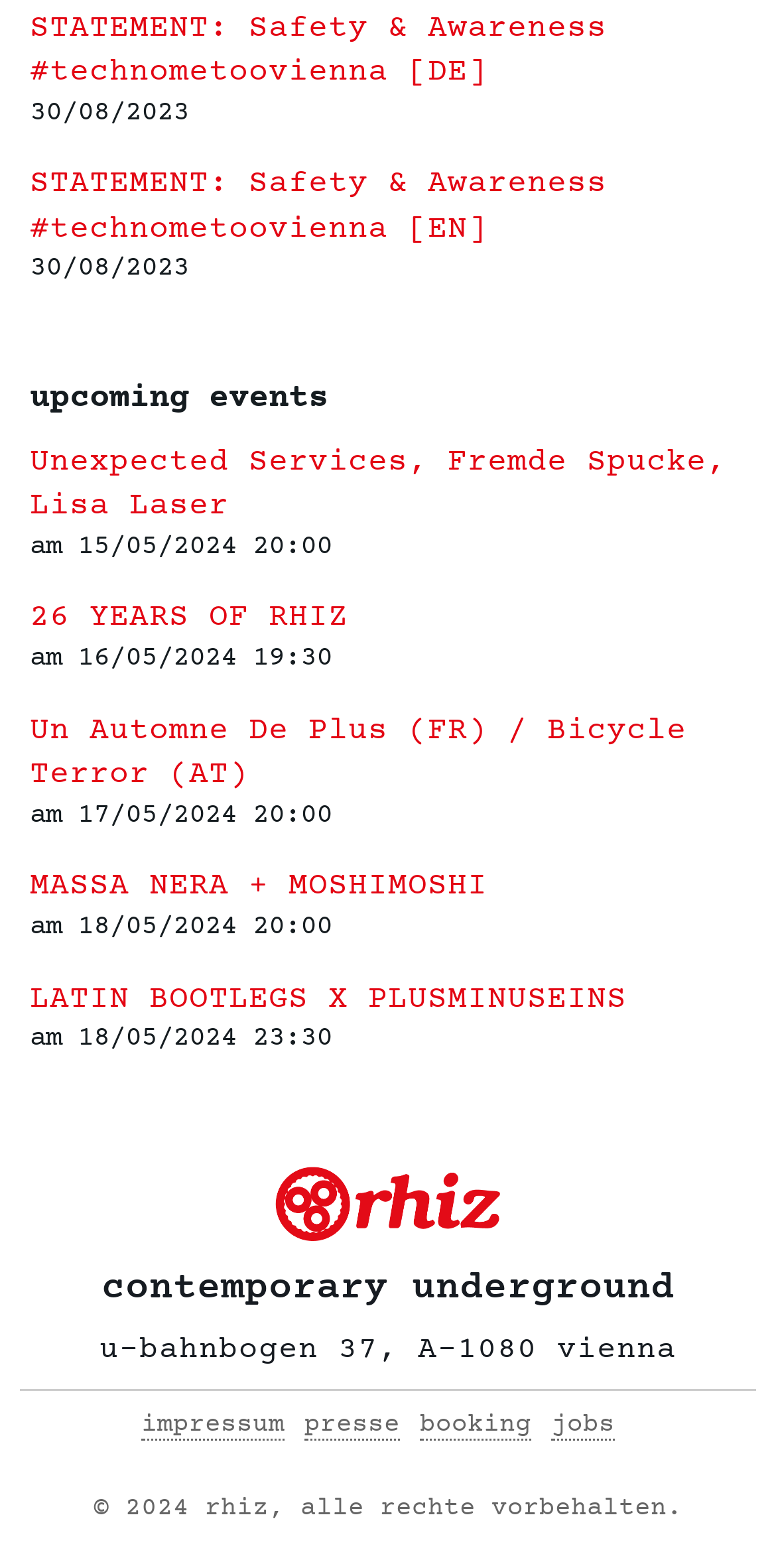Provide the bounding box coordinates of the area you need to click to execute the following instruction: "view upcoming events".

[0.026, 0.24, 0.974, 0.27]